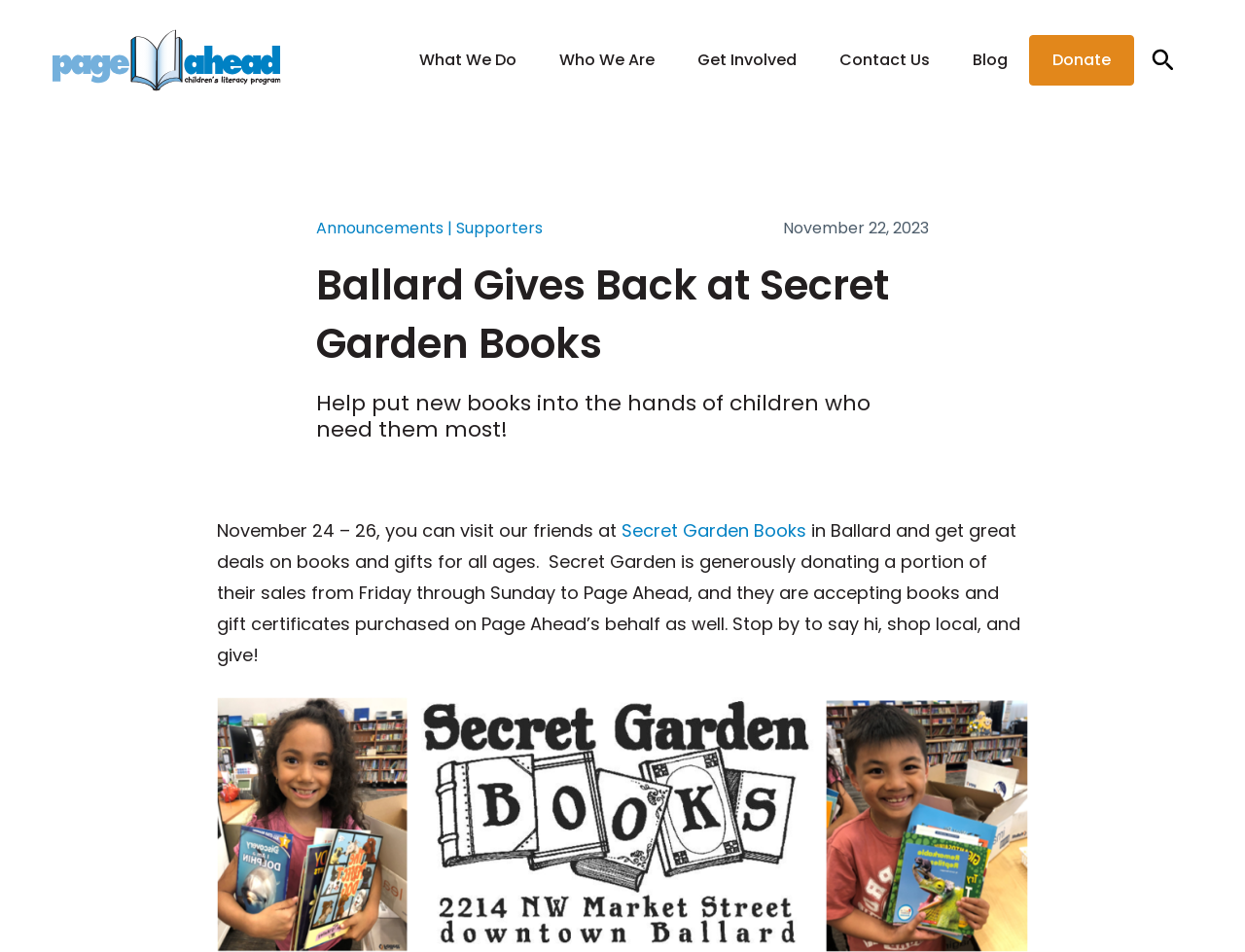What is the name of the event?
Examine the image and give a concise answer in one word or a short phrase.

Ballard Gives Back